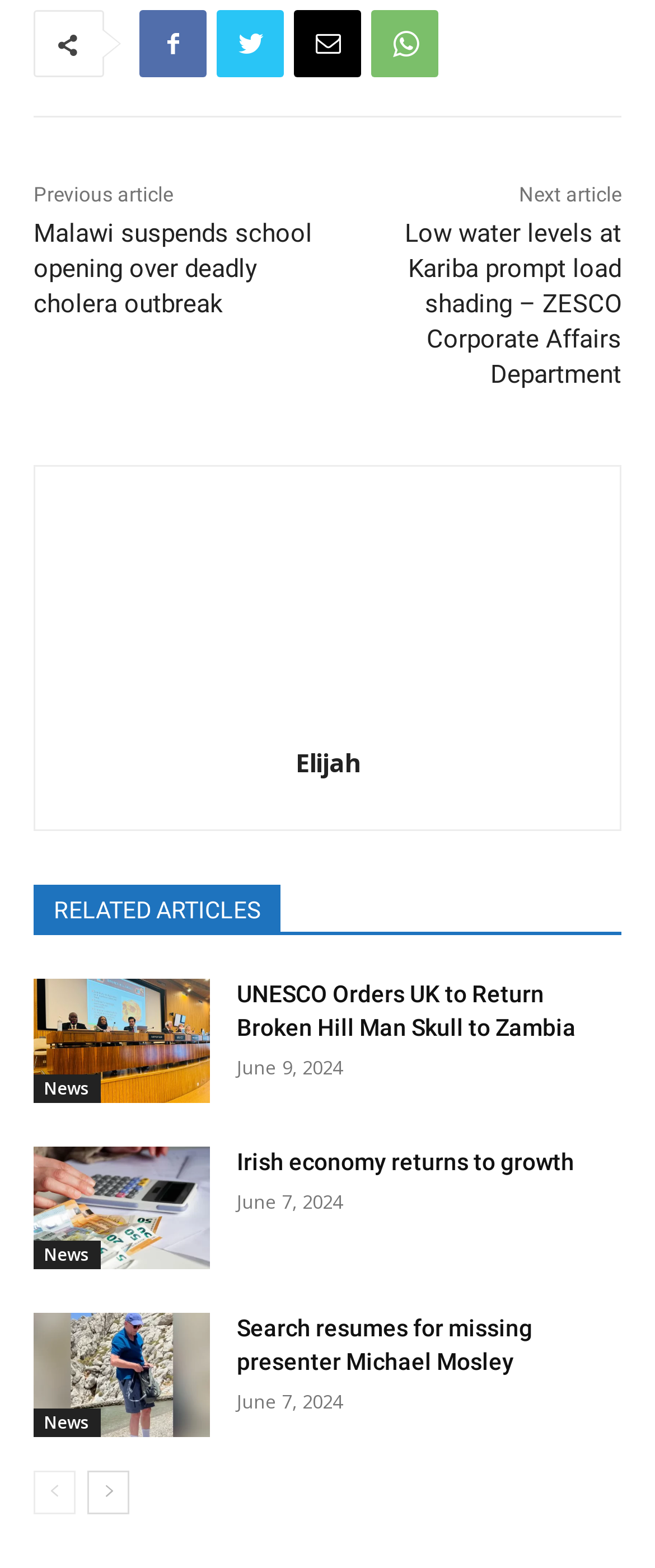Identify the bounding box coordinates of the part that should be clicked to carry out this instruction: "Click on the previous article".

[0.051, 0.117, 0.264, 0.132]